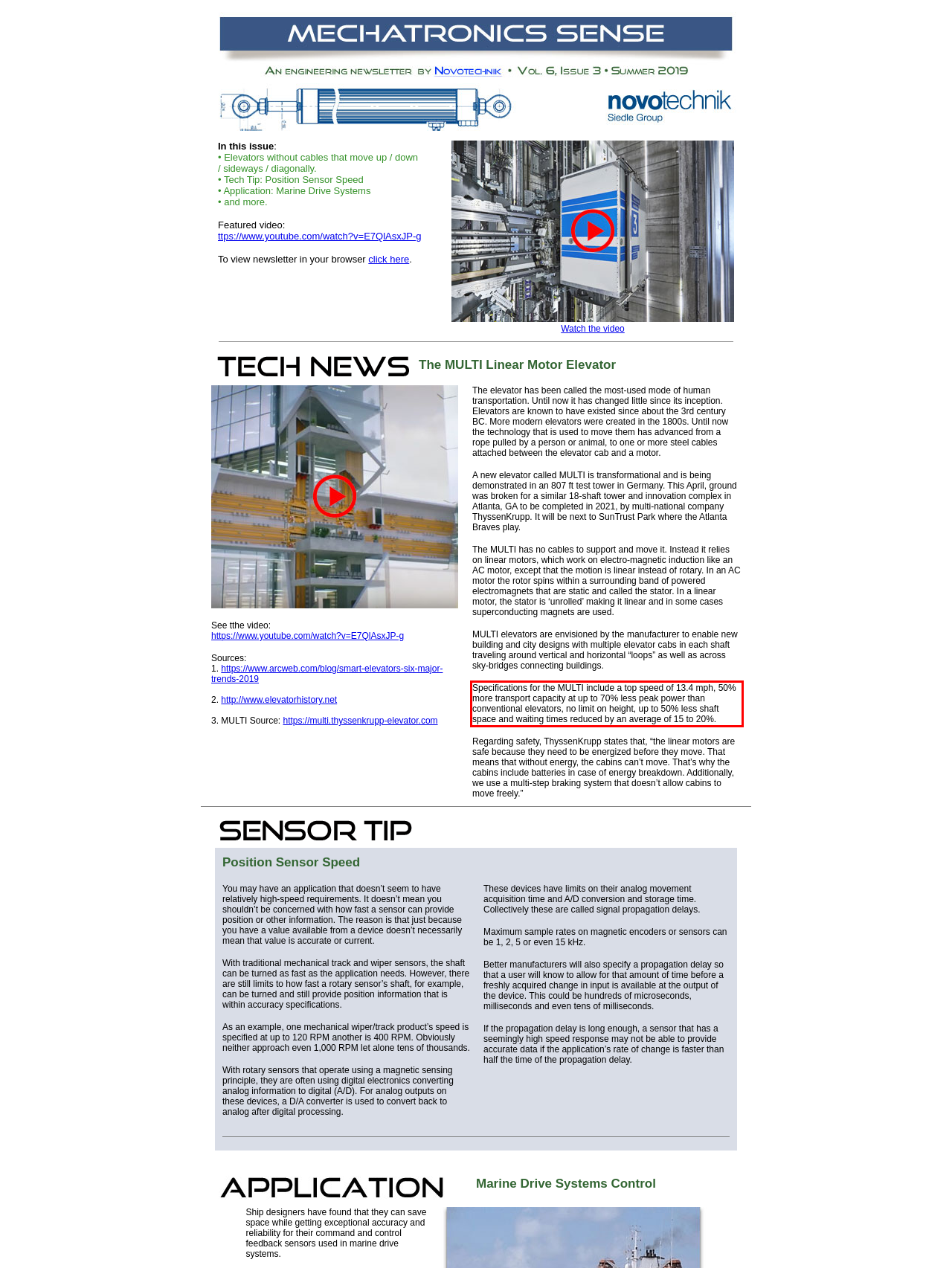In the given screenshot, locate the red bounding box and extract the text content from within it.

Specifications for the MULTI include a top speed of 13.4 mph, 50% more transport capacity at up to 70% less peak power than conventional elevators, no limit on height, up to 50% less shaft space and waiting times reduced by an average of 15 to 20%.